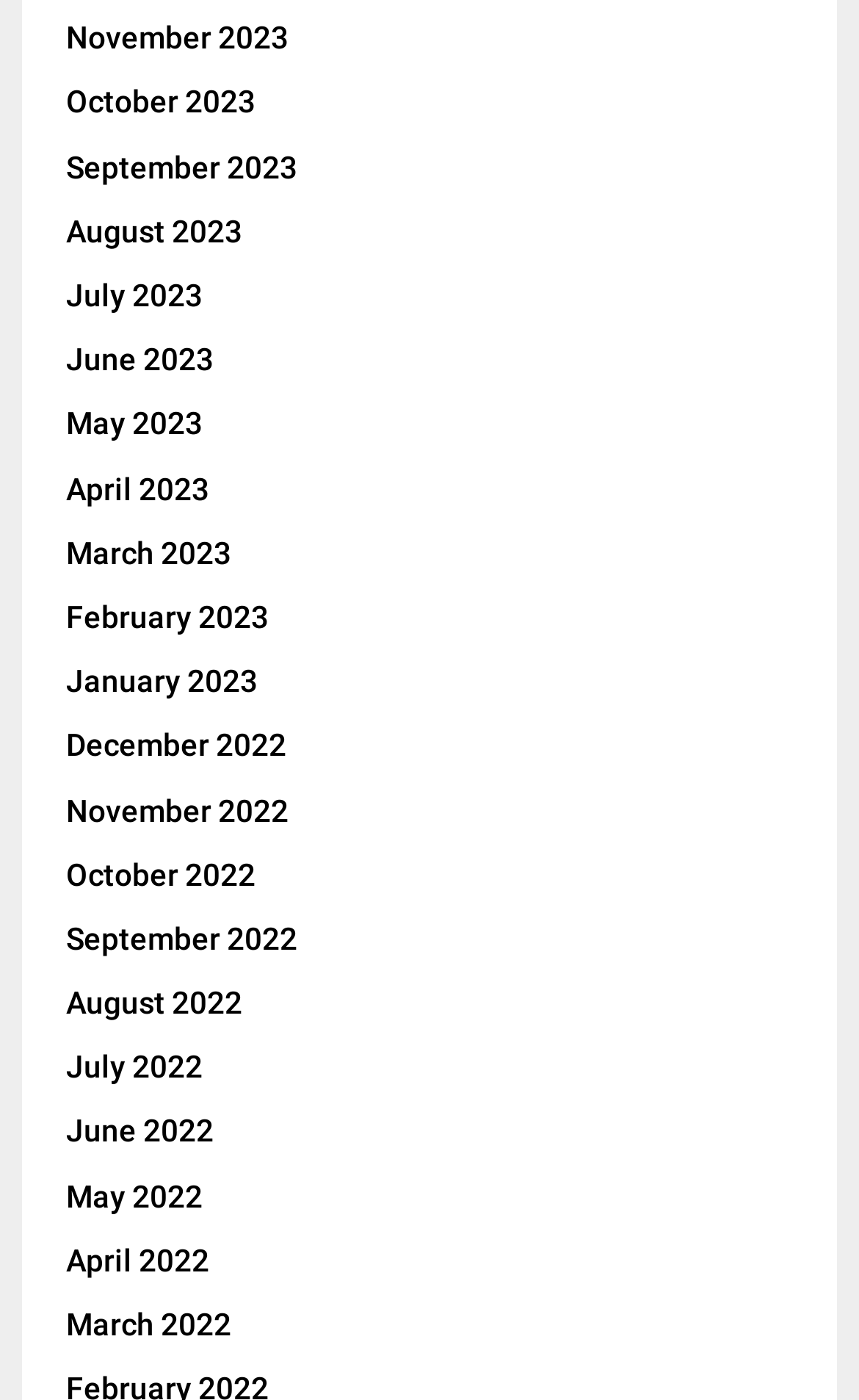Please determine the bounding box coordinates of the element's region to click in order to carry out the following instruction: "view March 2022". The coordinates should be four float numbers between 0 and 1, i.e., [left, top, right, bottom].

[0.077, 0.933, 0.269, 0.959]